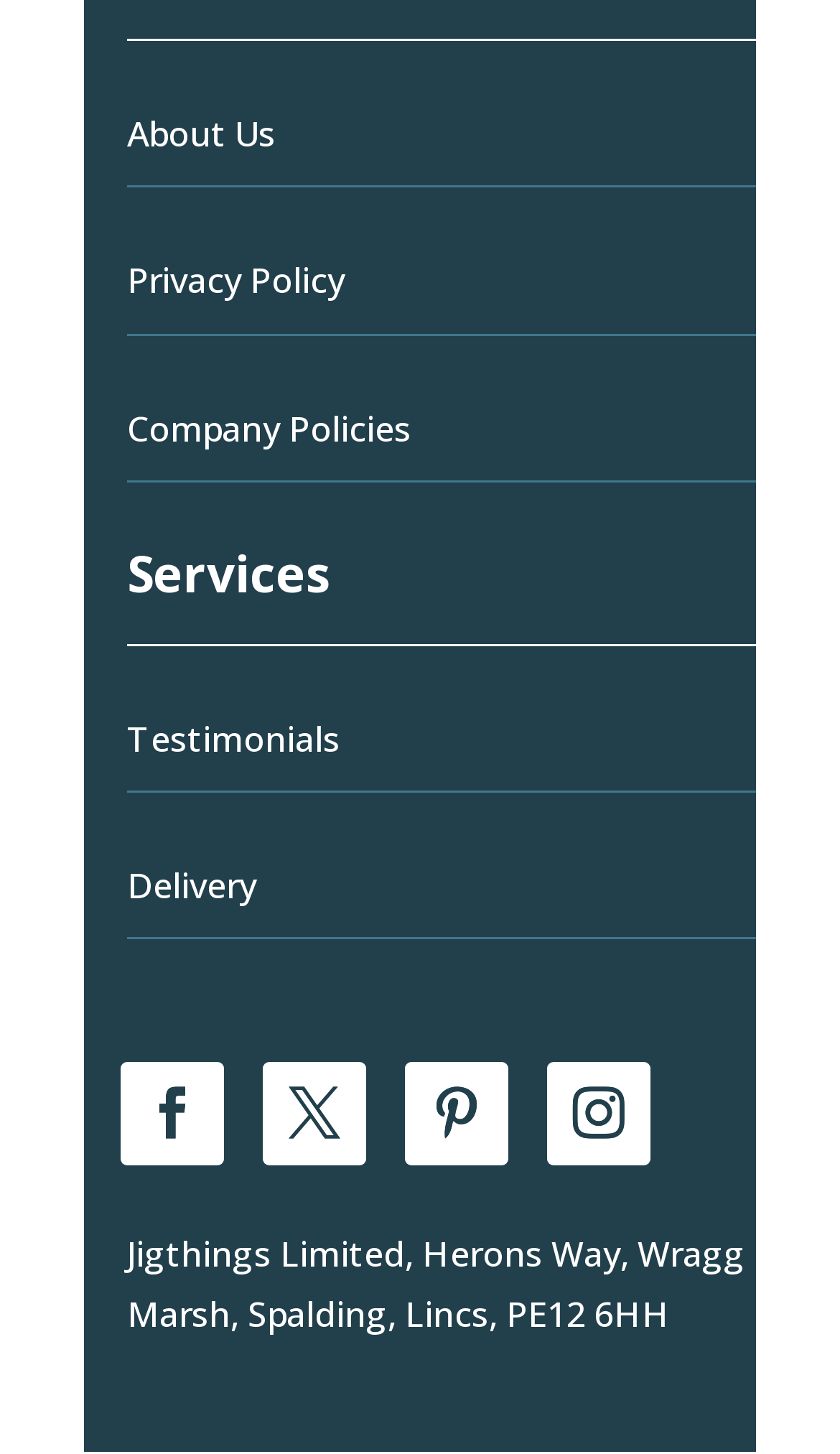What is the company name?
From the image, provide a succinct answer in one word or a short phrase.

Jigthings Limited